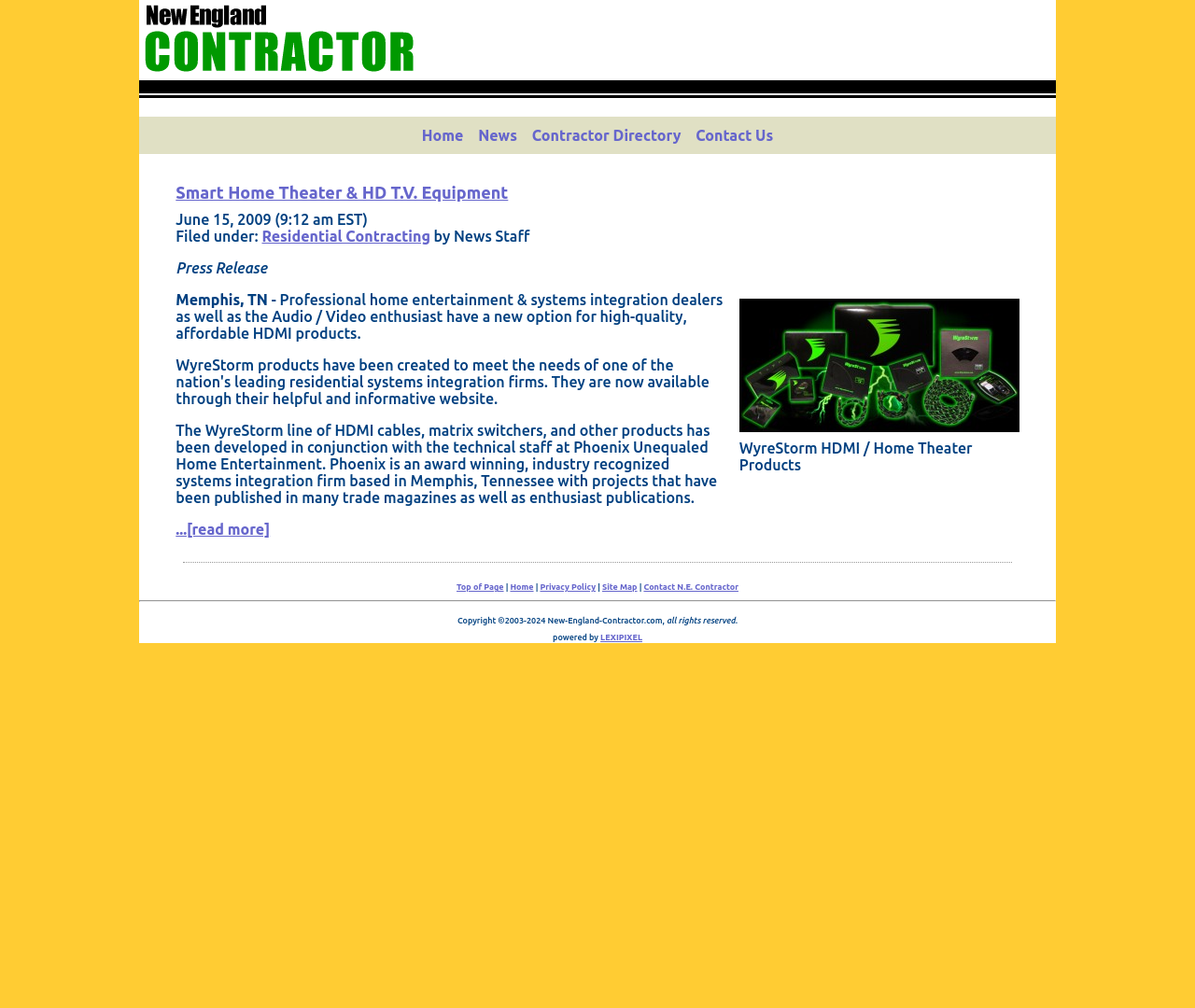Convey a detailed summary of the webpage, mentioning all key elements.

The webpage is about New England Contractor, with a focus on a specific news article from June 2009. At the top left, there is a logo of the website, accompanied by a link to the homepage. Below the logo, there is a horizontal navigation menu with links to "Home", "News", "Contractor Directory", and "Contact Us".

The main content of the page is a news article titled "Smart Home Theater & HD T.V. Equipment", which is located in the top center of the page. The article has a link to read more, and it is accompanied by a figure with a caption and an image related to WyreStorm HDMI products.

To the right of the article title, there is a date and time stamp, "June 15, 2009 (9:12 am EST)", followed by a category label "Filed under:" and a link to "Residential Contracting". The article is attributed to "News Staff".

The main body of the article is divided into three paragraphs, with the first paragraph describing a press release. The second paragraph mentions Memphis, TN, and discusses the WyreStorm line of HDMI products. The third paragraph provides more information about Phoenix Unequaled Home Entertainment, a systems integration firm based in Memphis, Tennessee.

At the bottom of the page, there are links to navigate to the top of the page, as well as links to "Home", "Privacy Policy", "Site Map", and "Contact N.E. Contractor". There is also a copyright notice and a mention of the website being powered by LEXIPIXEL. Finally, there is an advertisement iframe at the very bottom of the page.